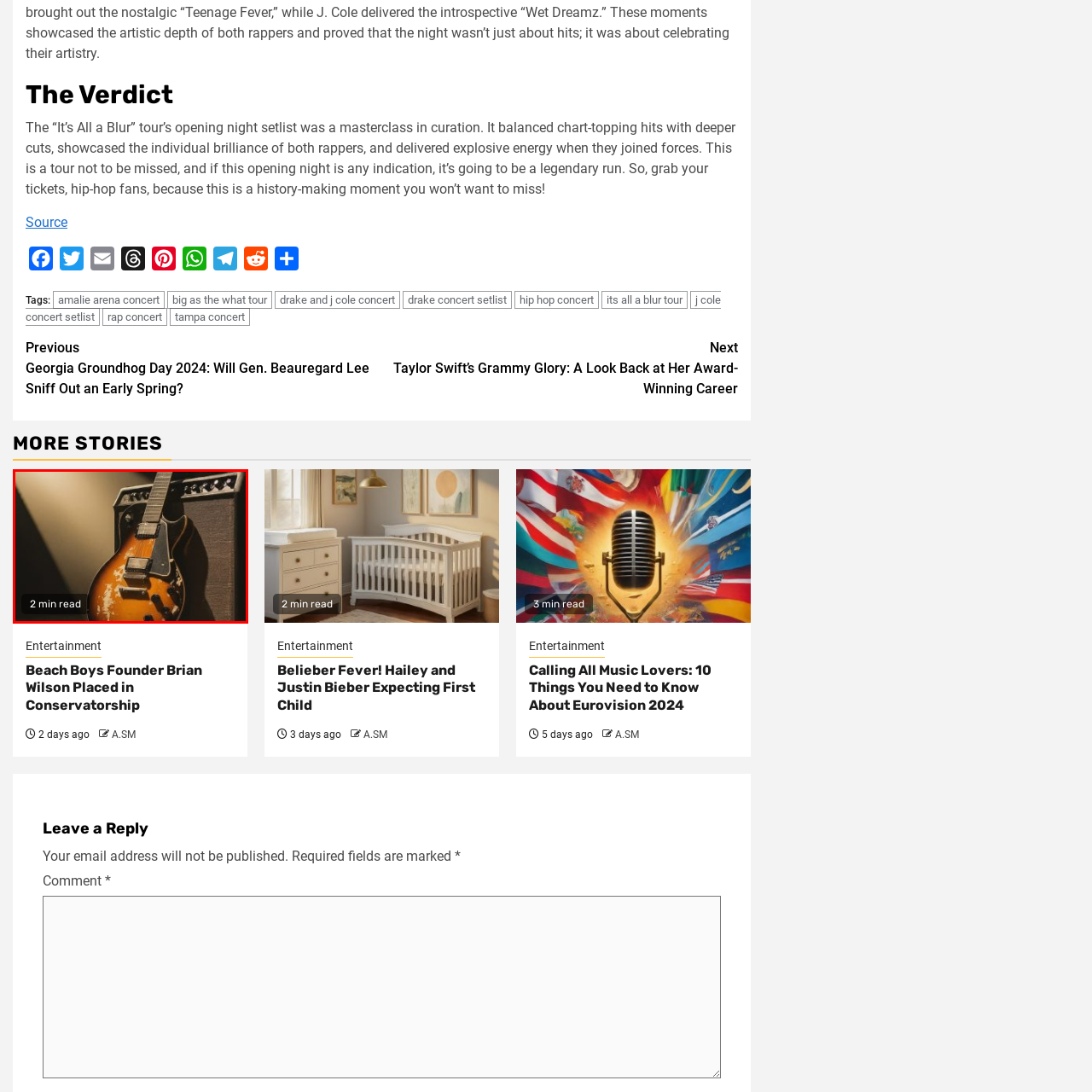What is the color of the guitar's finish?
Please analyze the image within the red bounding box and respond with a detailed answer to the question.

The caption describes the guitar's finish as 'rich, vintage sunburst', which indicates that the guitar has a sunburst finish with a vintage tone.